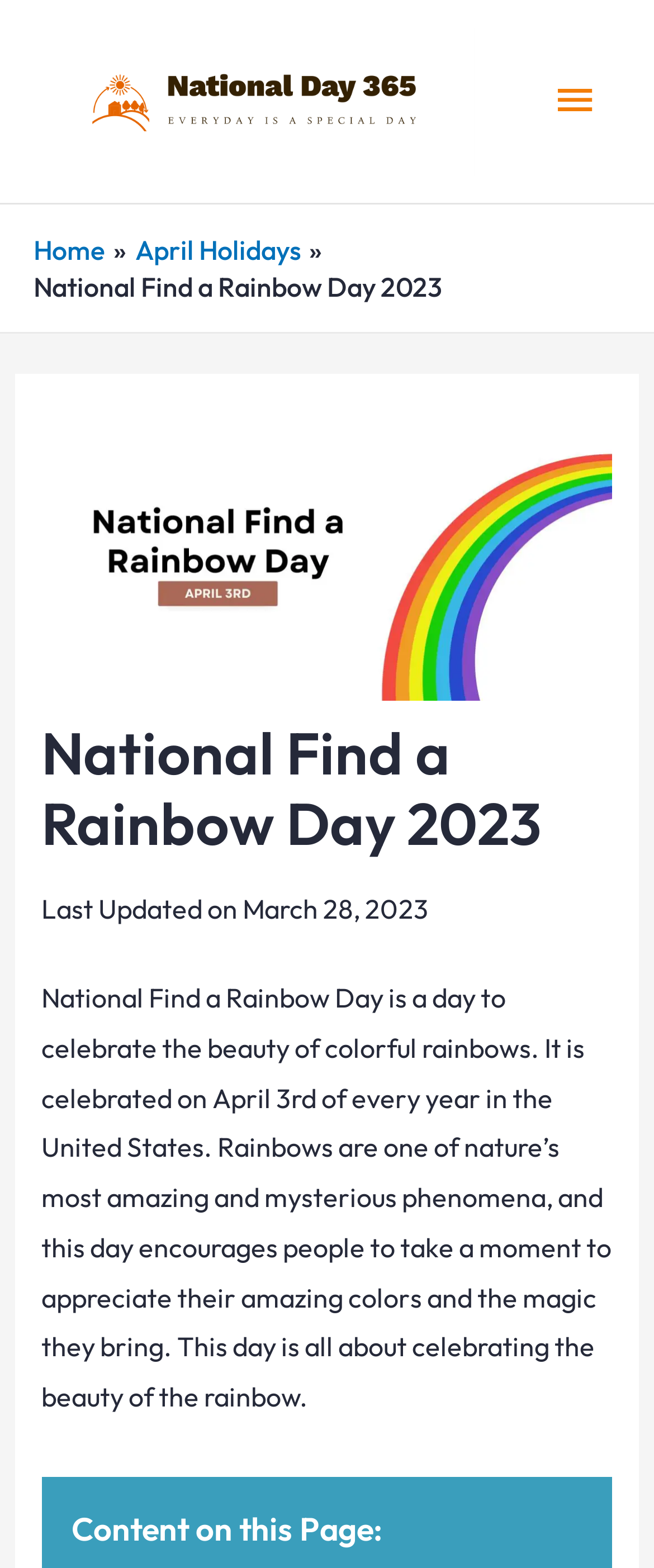Based on the element description April Holidays, identify the bounding box coordinates for the UI element. The coordinates should be in the format (top-left x, top-left y, bottom-right x, bottom-right y) and within the 0 to 1 range.

[0.207, 0.148, 0.46, 0.169]